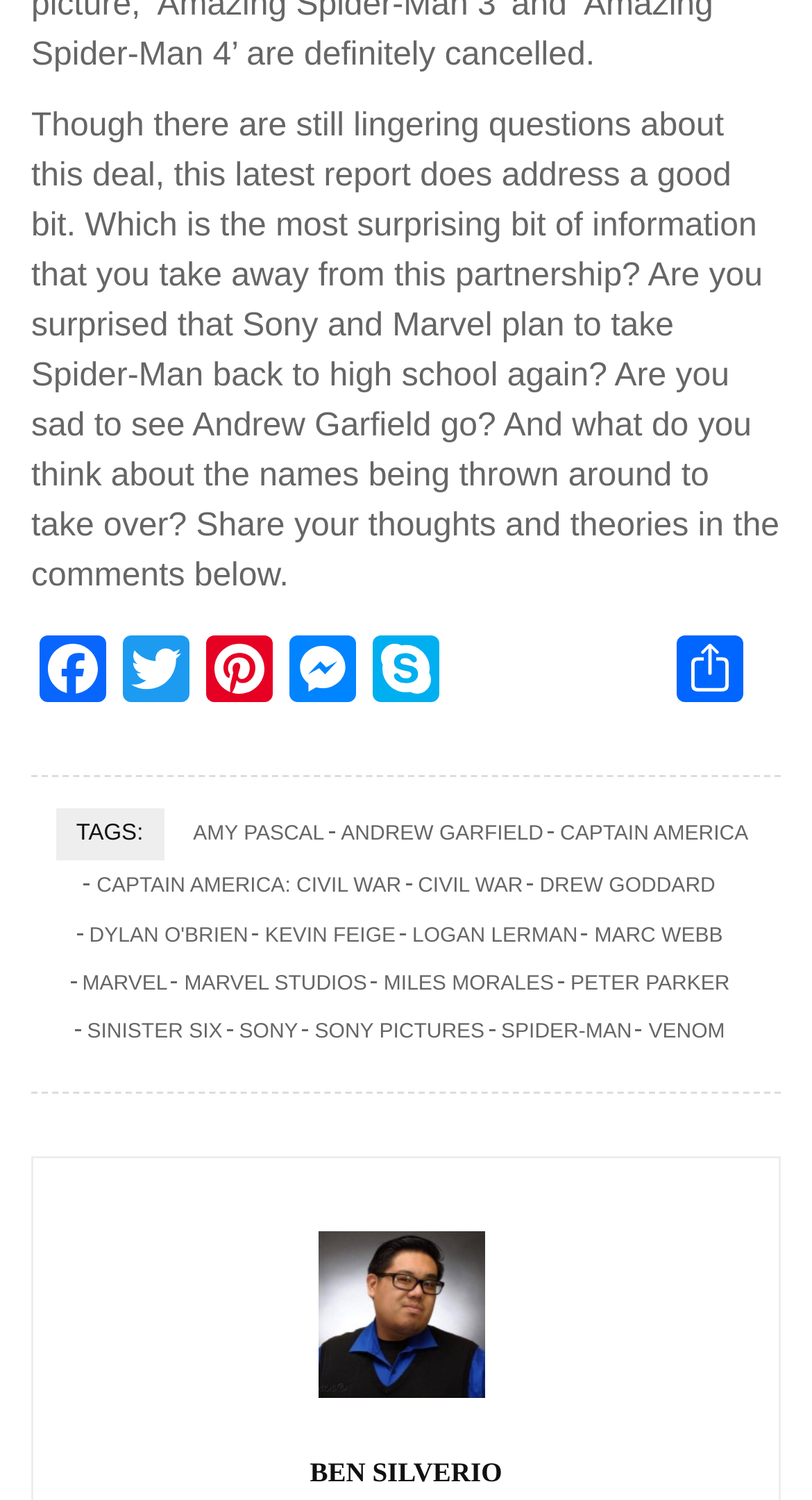Please use the details from the image to answer the following question comprehensively:
How many social media links are present at the top?

There are five social media links present at the top of the webpage, namely 'Facebook', 'Twitter', 'Pinterest', 'Messenger', and 'Skype', as indicated by their respective links and bounding box coordinates.